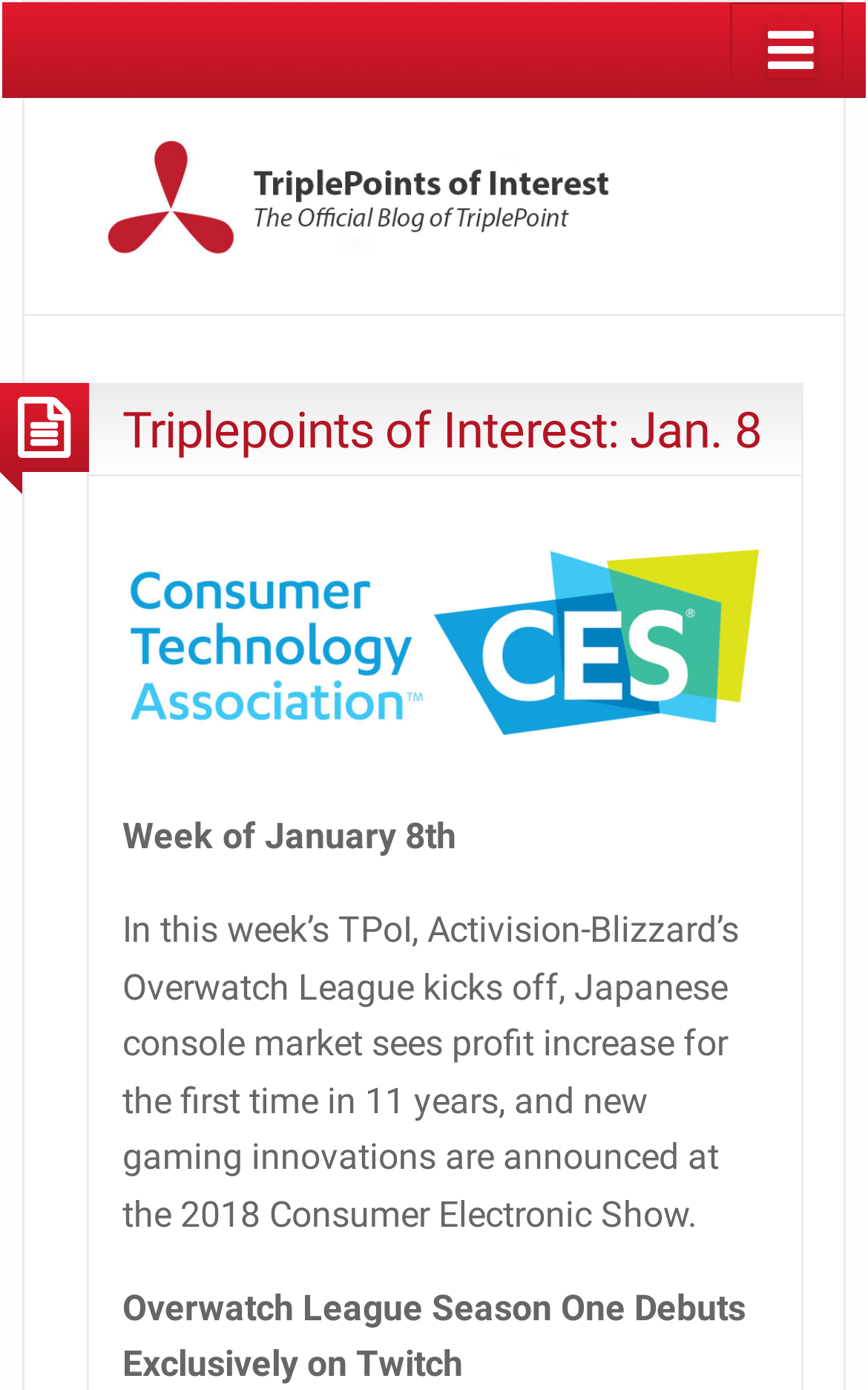Based on the element description: "Uncategorized", identify the UI element and provide its bounding box coordinates. Use four float numbers between 0 and 1, [left, top, right, bottom].

None